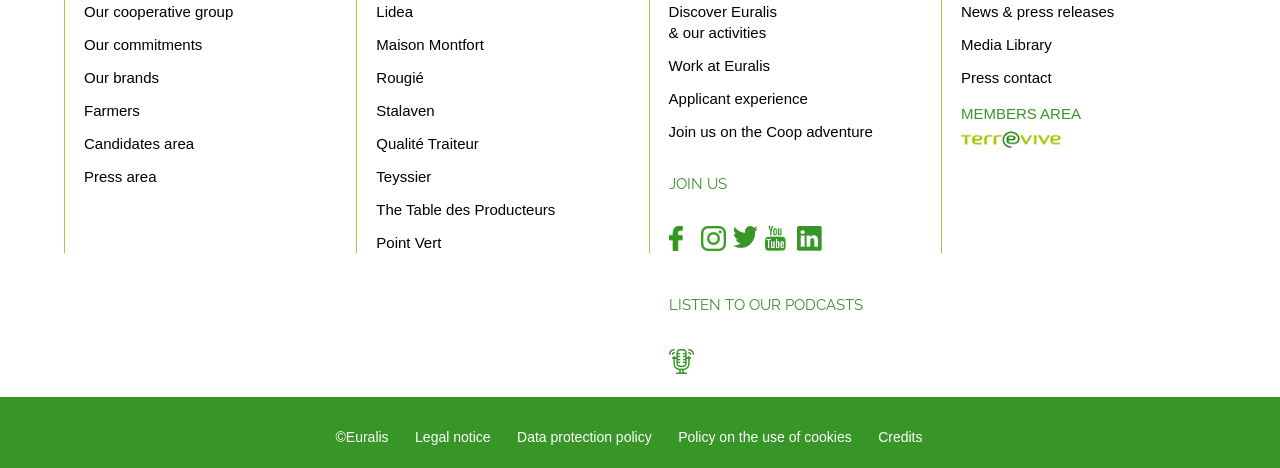Given the element description "Instagram", identify the bounding box of the corresponding UI element.

[0.547, 0.483, 0.572, 0.552]